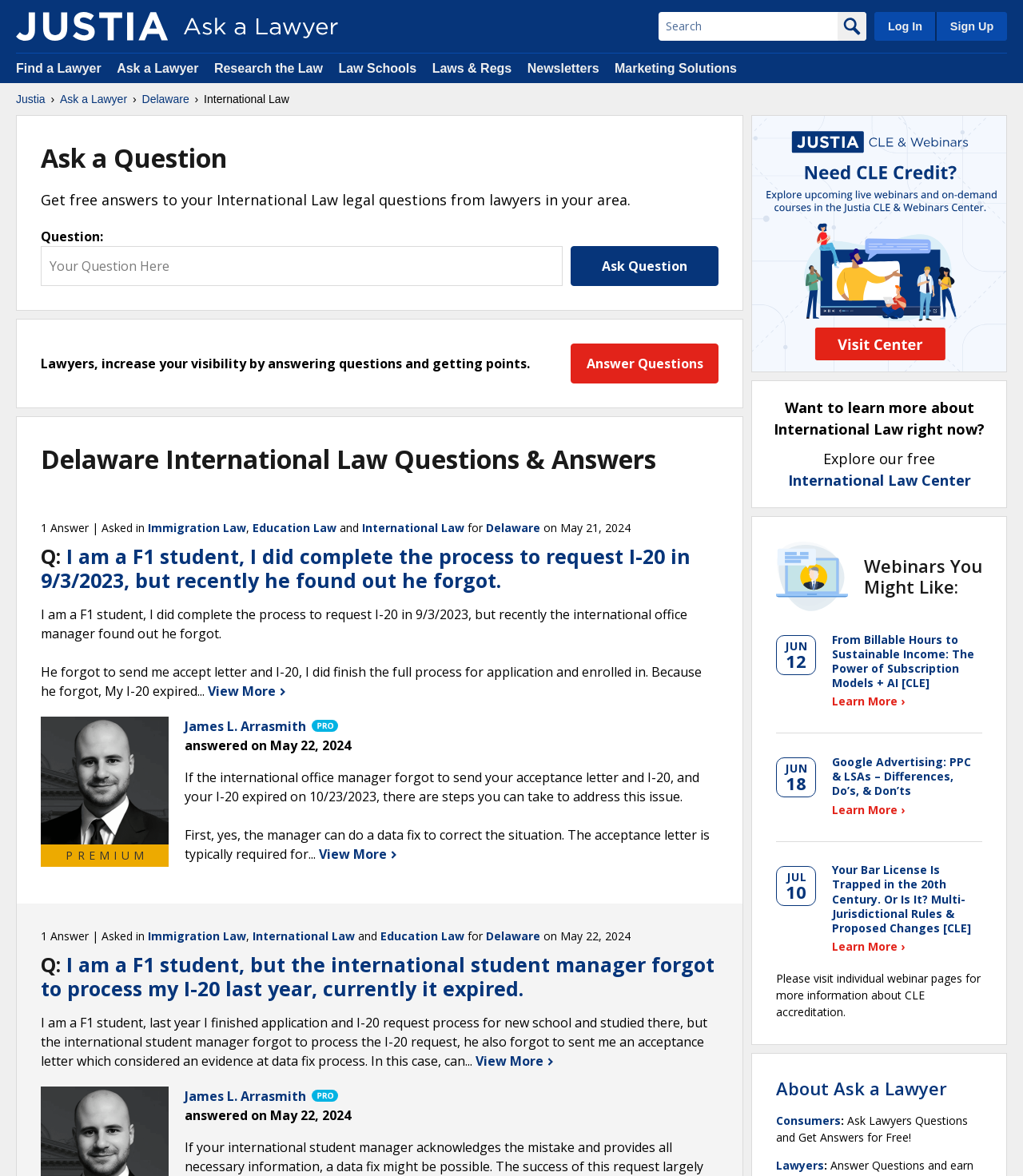Highlight the bounding box coordinates of the element that should be clicked to carry out the following instruction: "View more answers". The coordinates must be given as four float numbers ranging from 0 to 1, i.e., [left, top, right, bottom].

[0.203, 0.58, 0.28, 0.595]